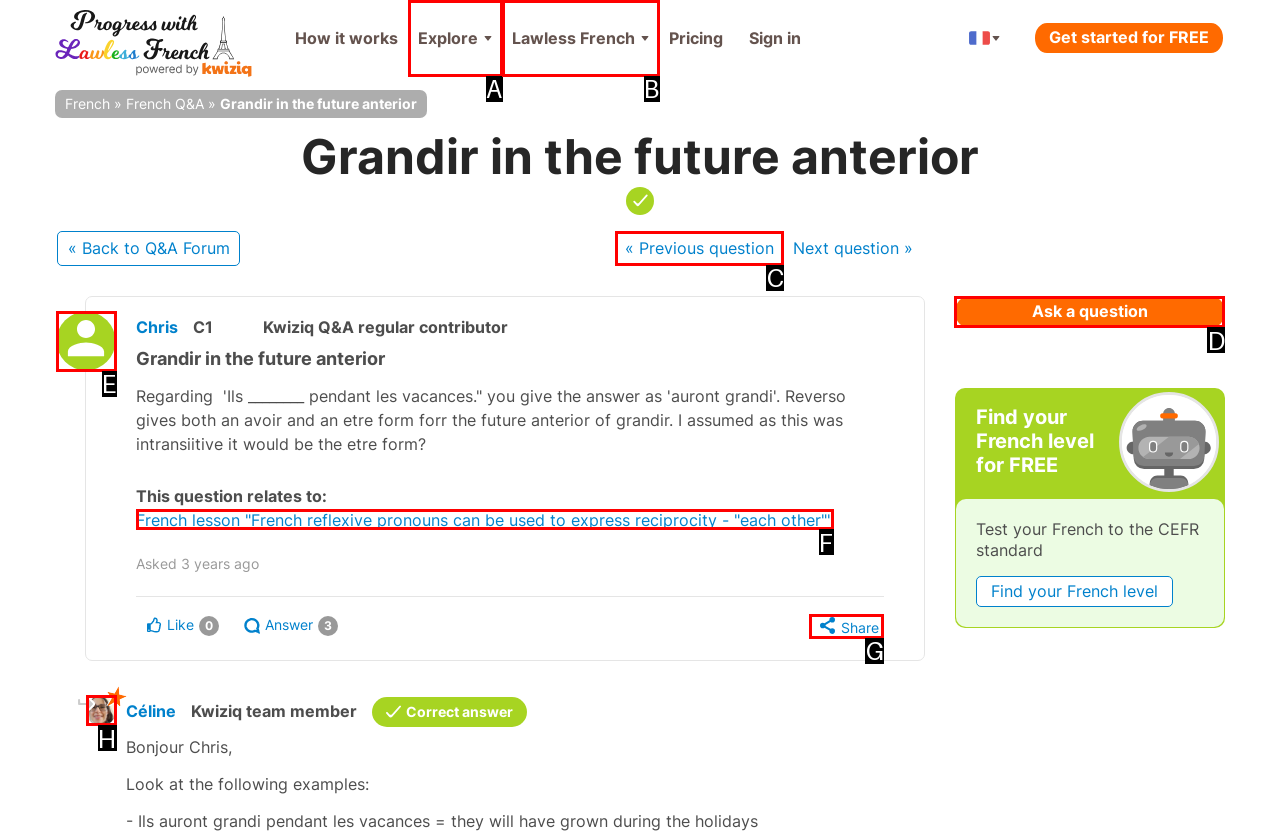Determine which HTML element should be clicked to carry out the following task: Click on 'Ask a question' Respond with the letter of the appropriate option.

D